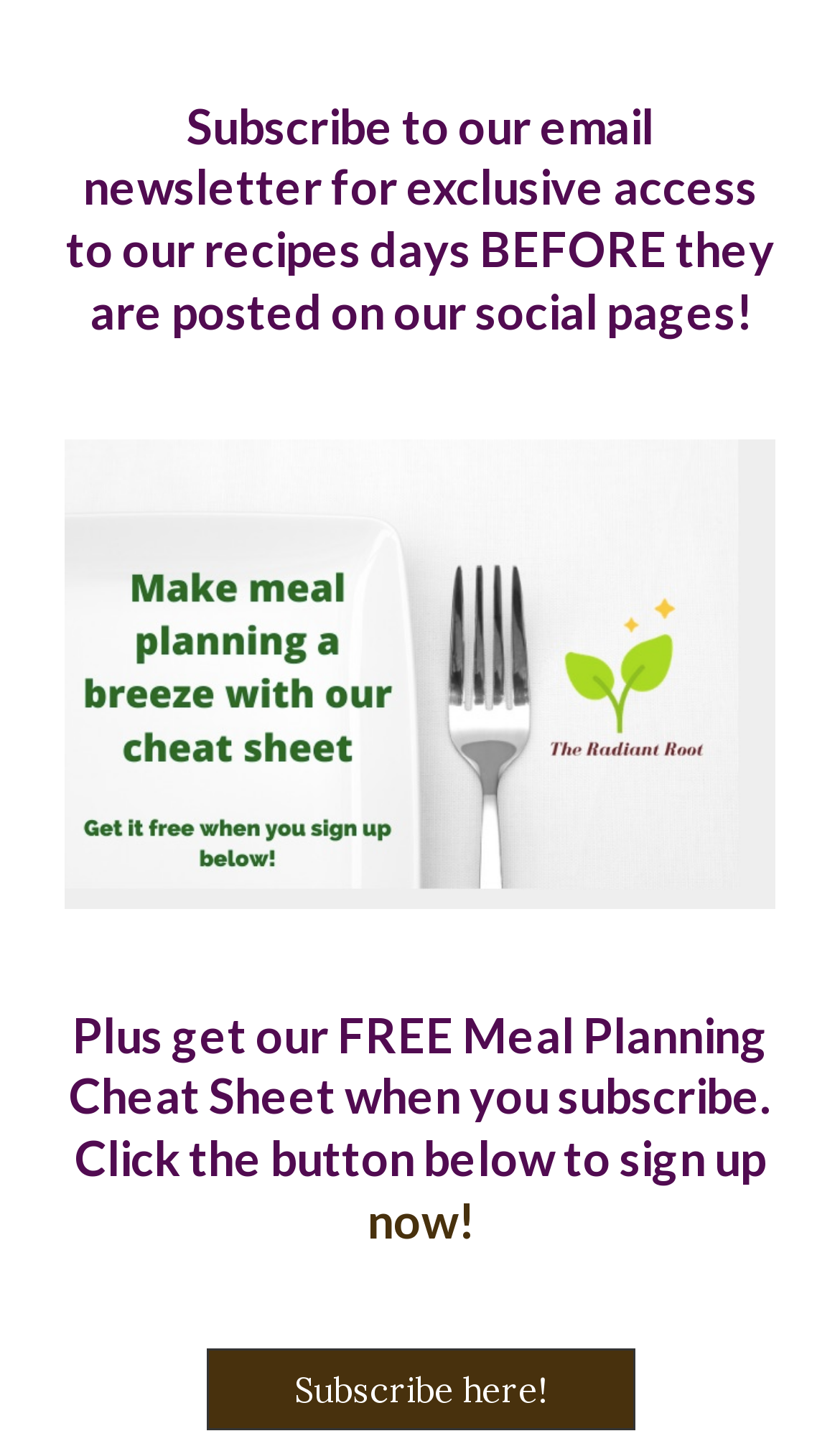Identify the bounding box of the UI element that matches this description: "Subscribe here!".

[0.245, 0.939, 0.755, 0.996]